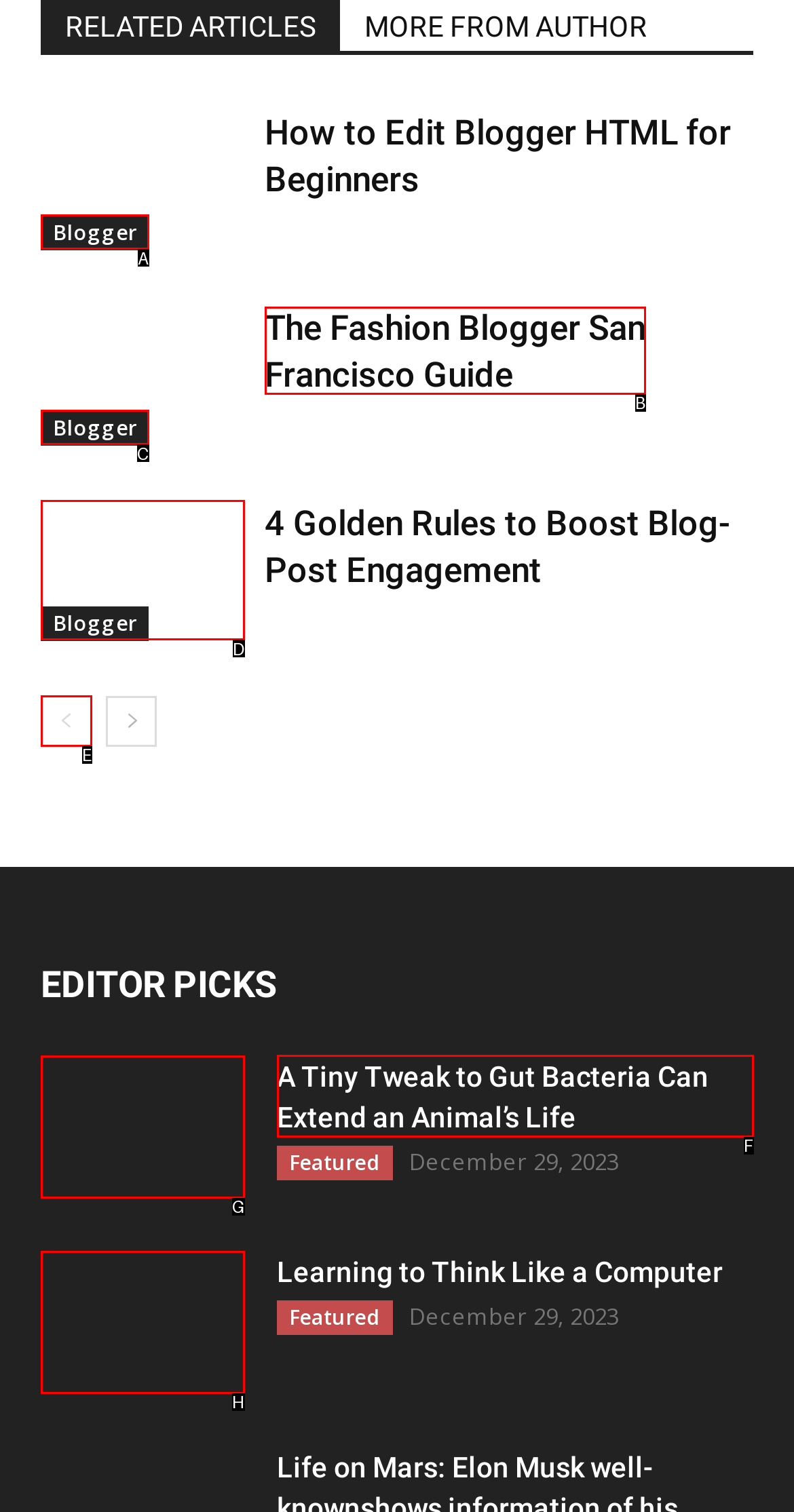What option should I click on to execute the task: read the article about a tiny tweak to gut bacteria? Give the letter from the available choices.

F